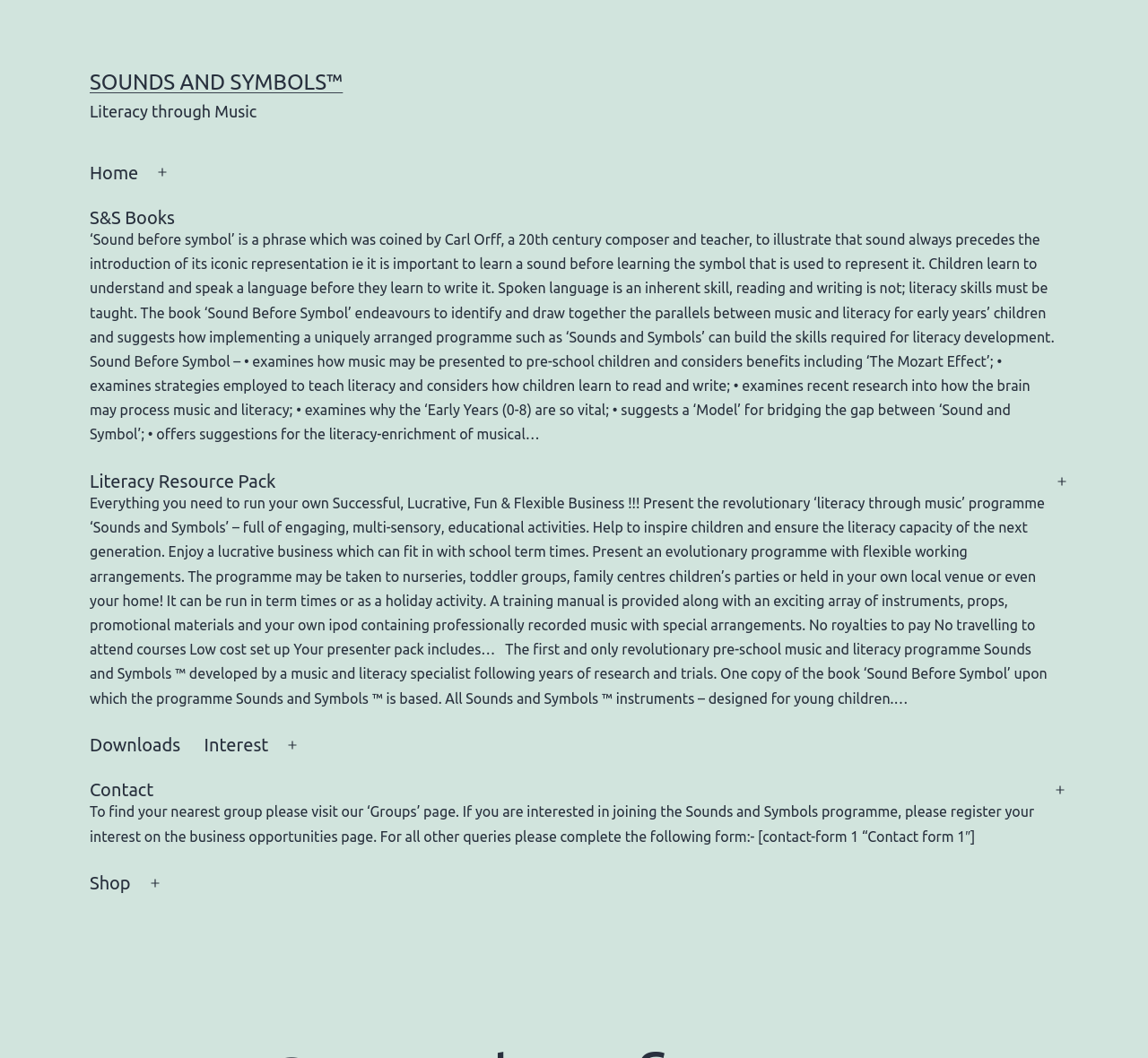How can one find their nearest group?
Please respond to the question with as much detail as possible.

The answer is mentioned in the link 'Contact' which suggests that to find the nearest group, one should visit the 'Groups' page, and for other queries, one should complete the contact form.